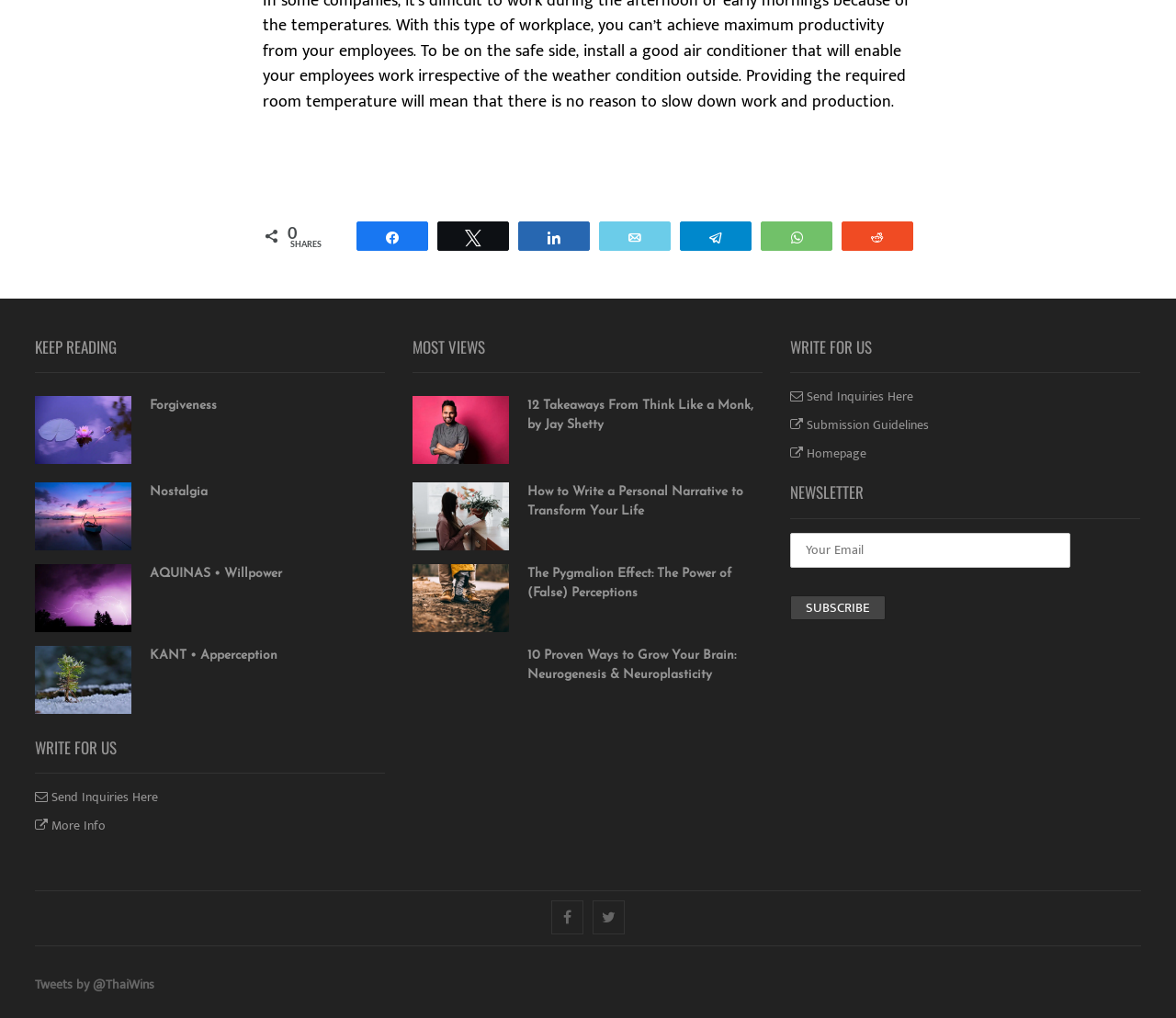How many social media links are there?
Based on the image, provide a one-word or brief-phrase response.

4